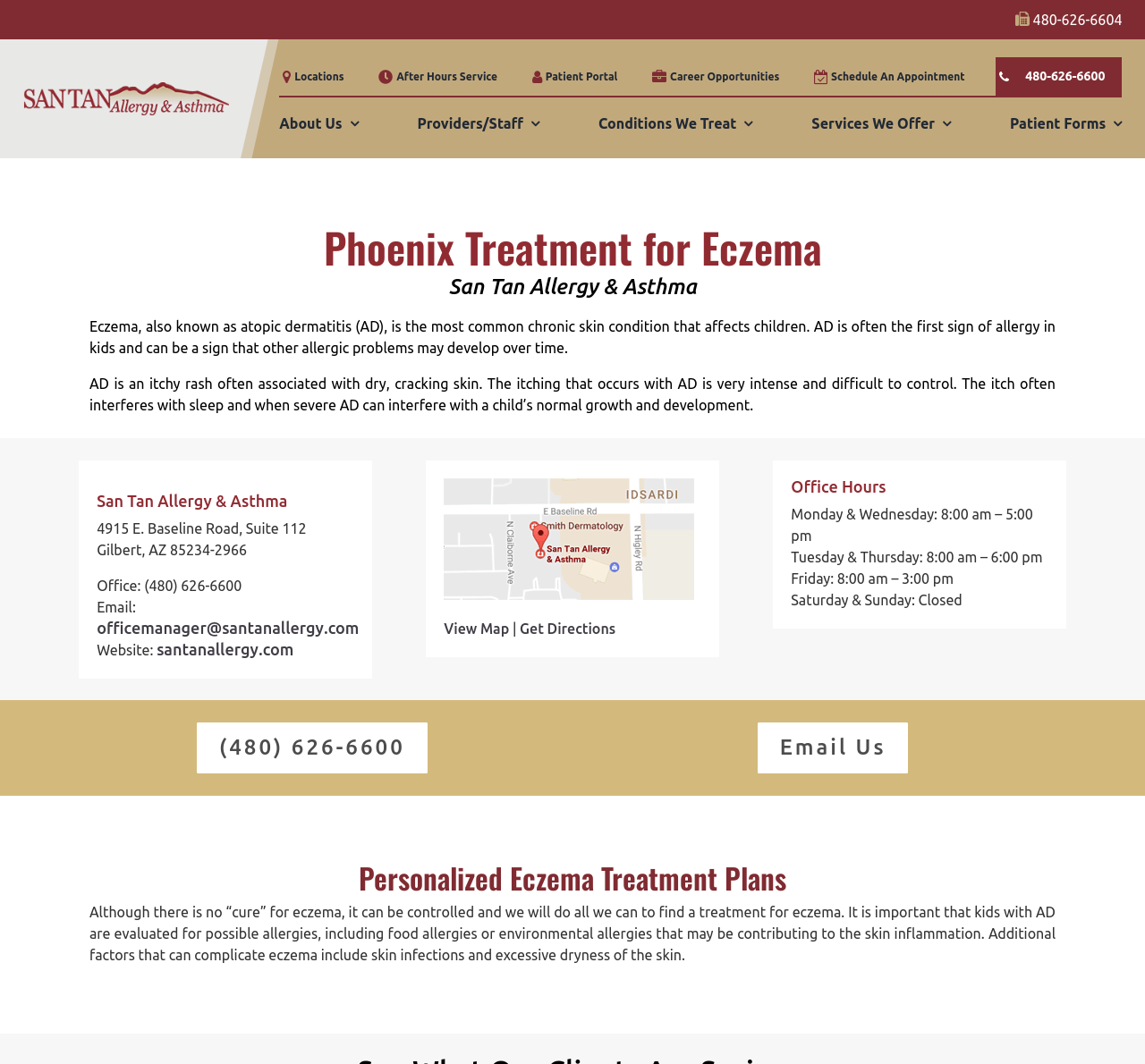Find the bounding box coordinates for the area that should be clicked to accomplish the instruction: "Get directions".

[0.454, 0.583, 0.538, 0.606]